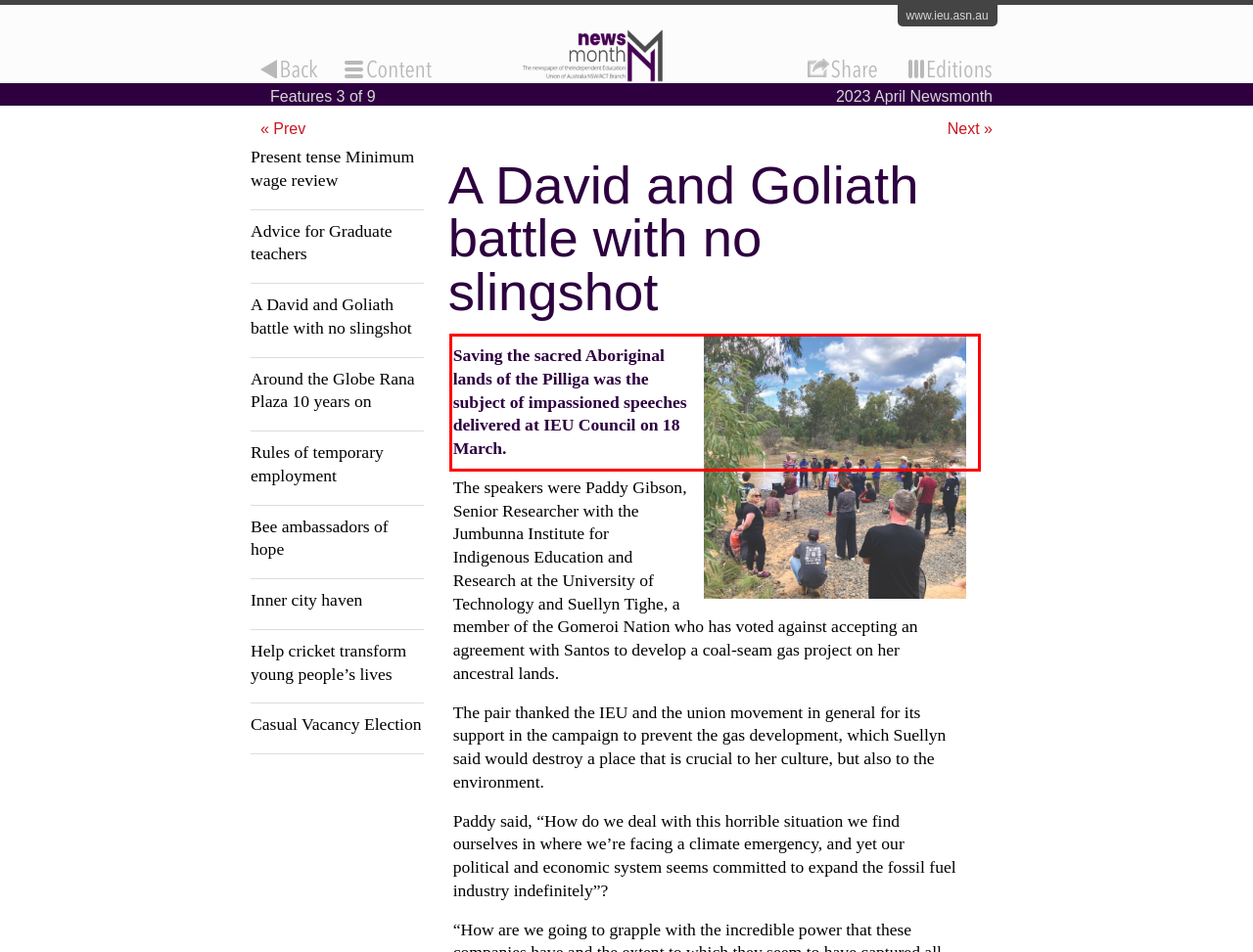Look at the provided screenshot of the webpage and perform OCR on the text within the red bounding box.

Saving the sacred Aboriginal lands of the Pilliga was the subject of impassioned speeches delivered at IEU Council on 18 March.